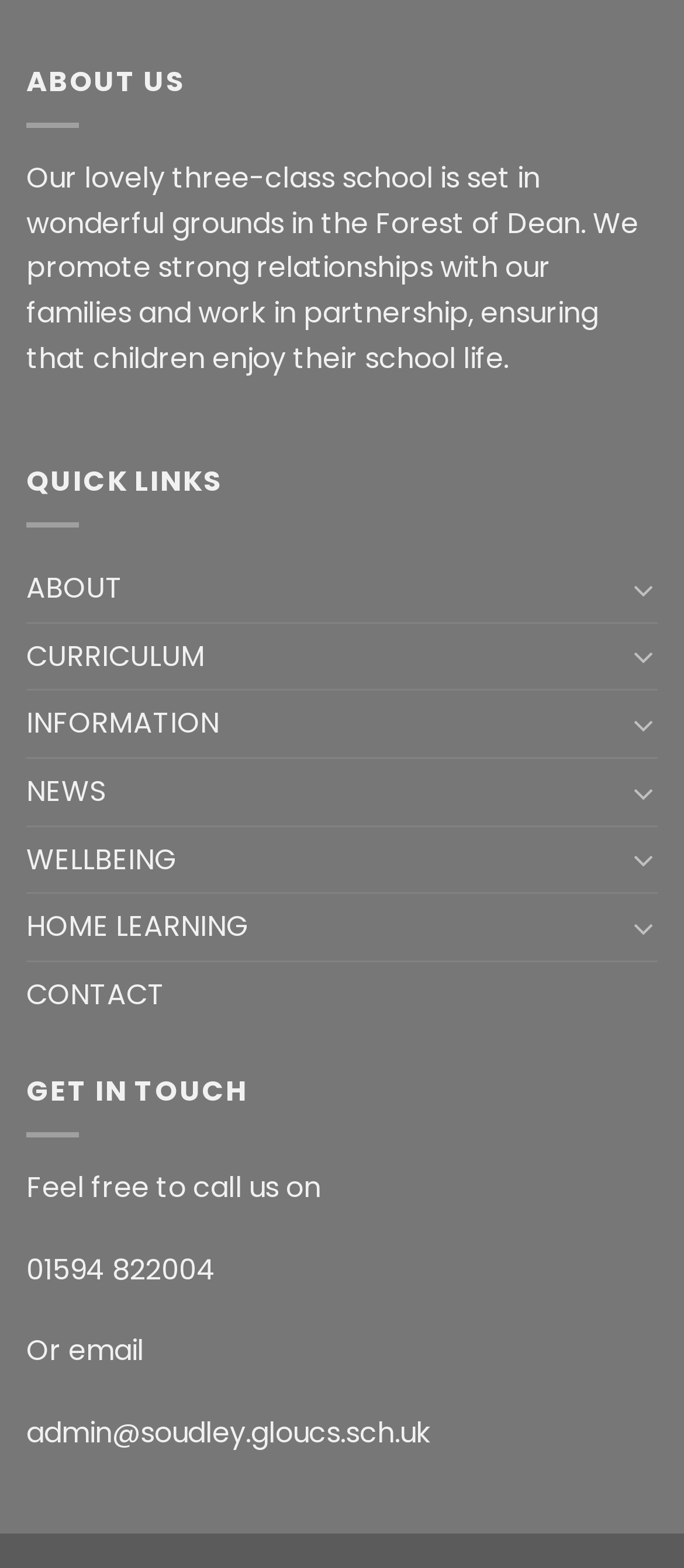Pinpoint the bounding box coordinates of the element you need to click to execute the following instruction: "Click the CONTACT link". The bounding box should be represented by four float numbers between 0 and 1, in the format [left, top, right, bottom].

[0.038, 0.613, 0.241, 0.655]